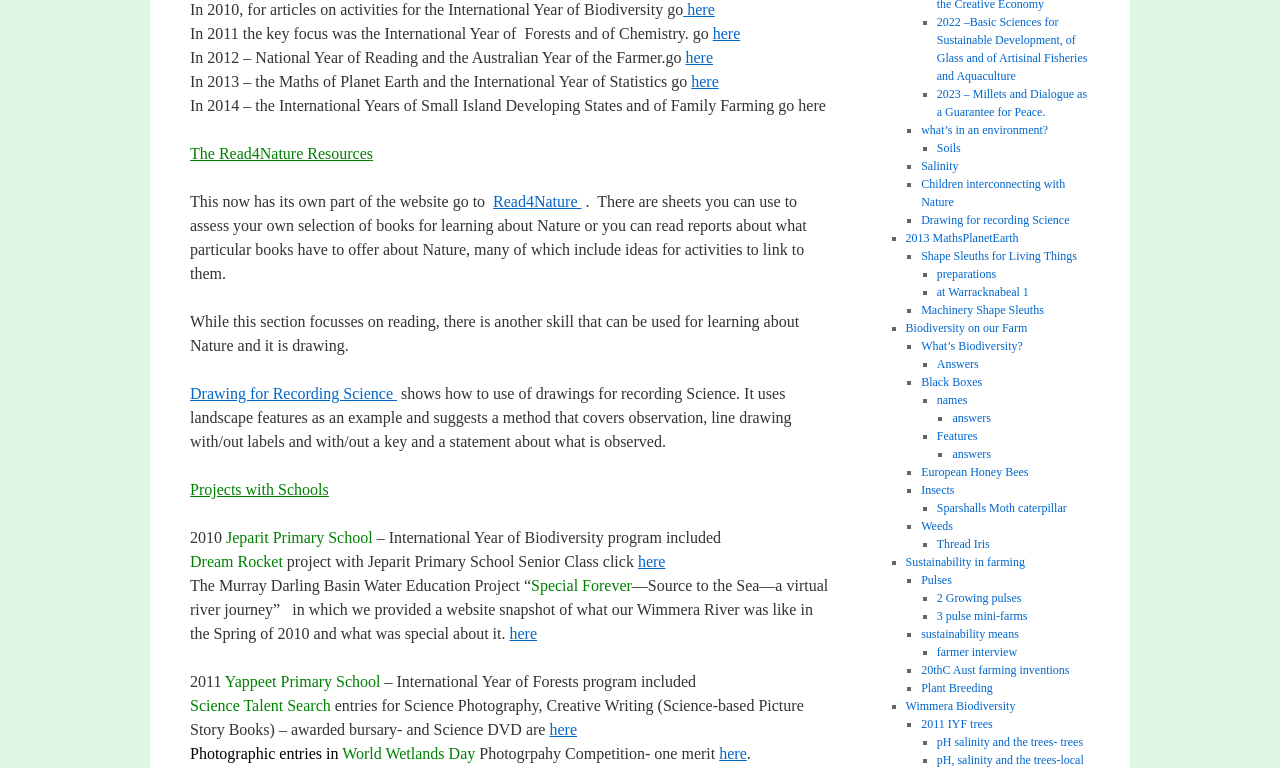Identify the bounding box coordinates of the element that should be clicked to fulfill this task: "click on 'here' to learn about the International Year of Biodiversity". The coordinates should be provided as four float numbers between 0 and 1, i.e., [left, top, right, bottom].

[0.534, 0.002, 0.558, 0.024]